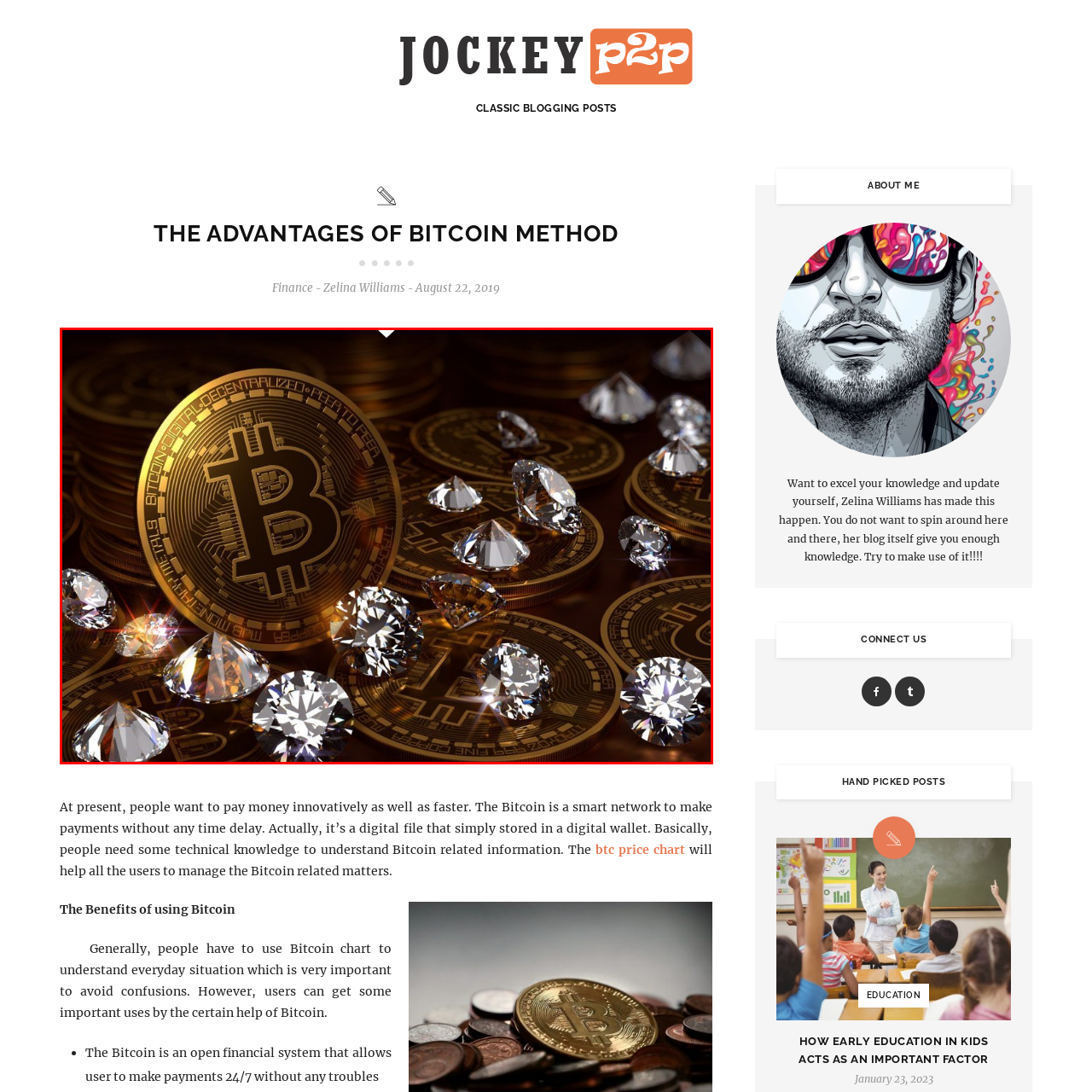Direct your attention to the section marked by the red bounding box and construct a detailed answer to the following question based on the image: What does the imagery represent?

The caption explains that the imagery encapsulates the blend of digital currency, represented by Bitcoin, and wealth, represented by traditional treasures like diamonds, highlighting Bitcoin's rise as a valuable digital commodity.